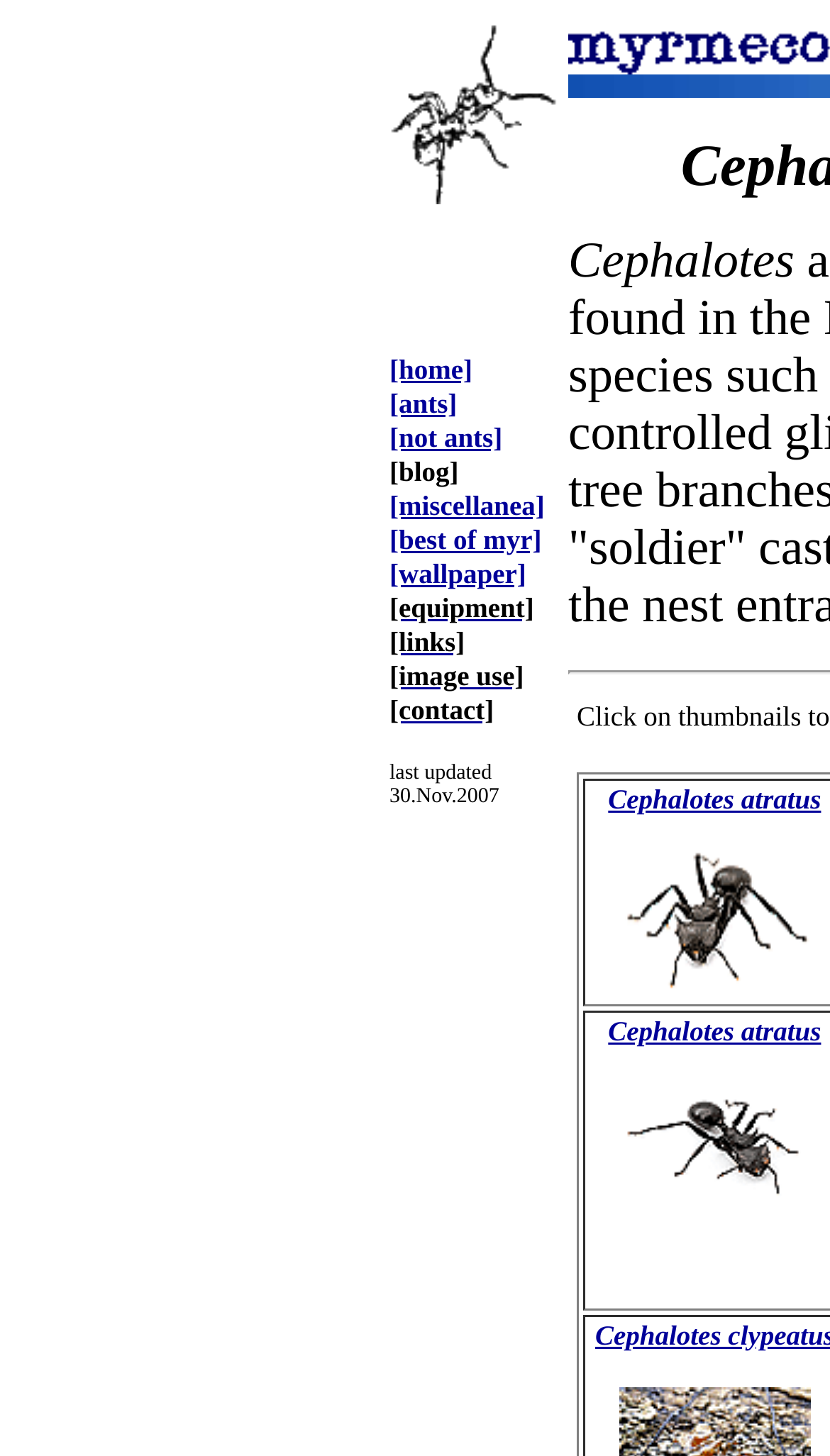Provide the bounding box coordinates, formatted as (top-left x, top-left y, bottom-right x, bottom-right y), with all values being floating point numbers between 0 and 1. Identify the bounding box of the UI element that matches the description: [wallpaper]

[0.469, 0.381, 0.634, 0.406]